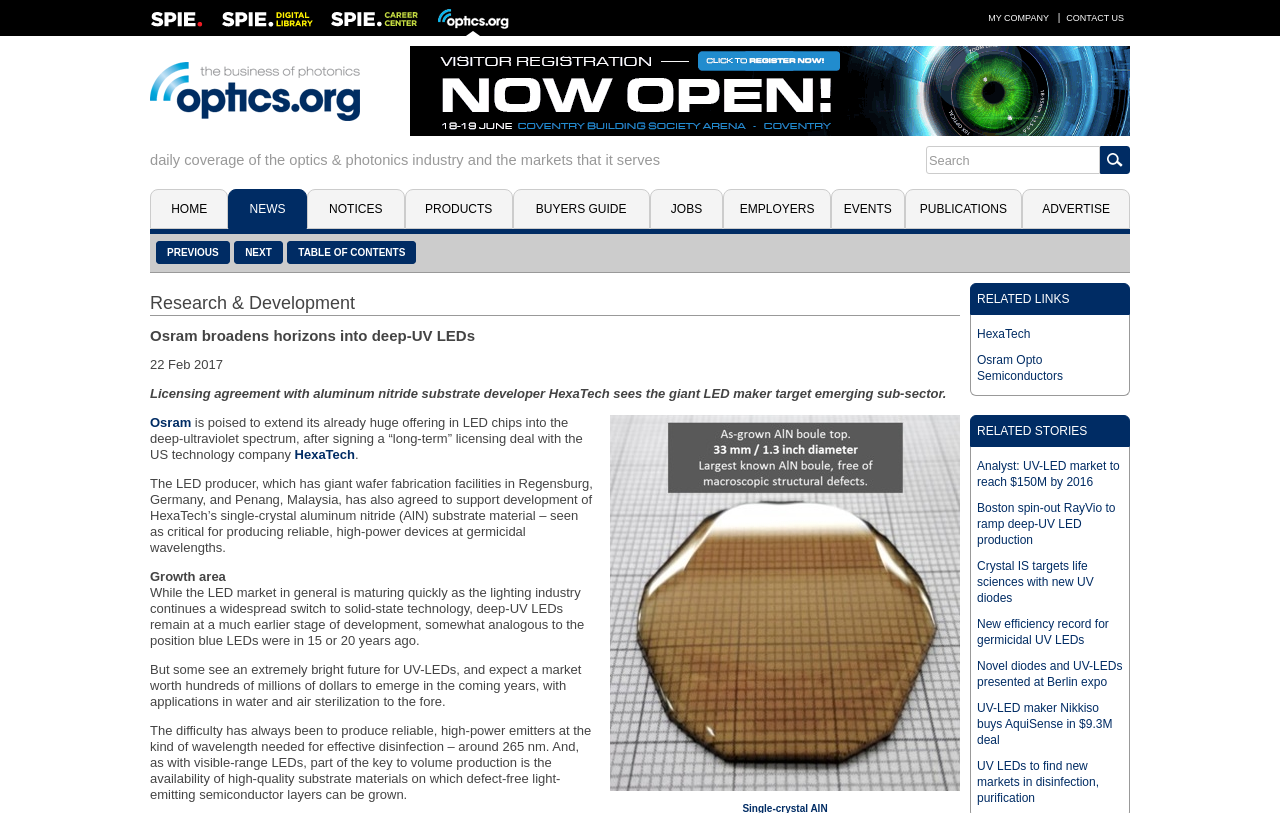Show the bounding box coordinates of the region that should be clicked to follow the instruction: "Read RELATED LINKS."

[0.763, 0.359, 0.836, 0.376]